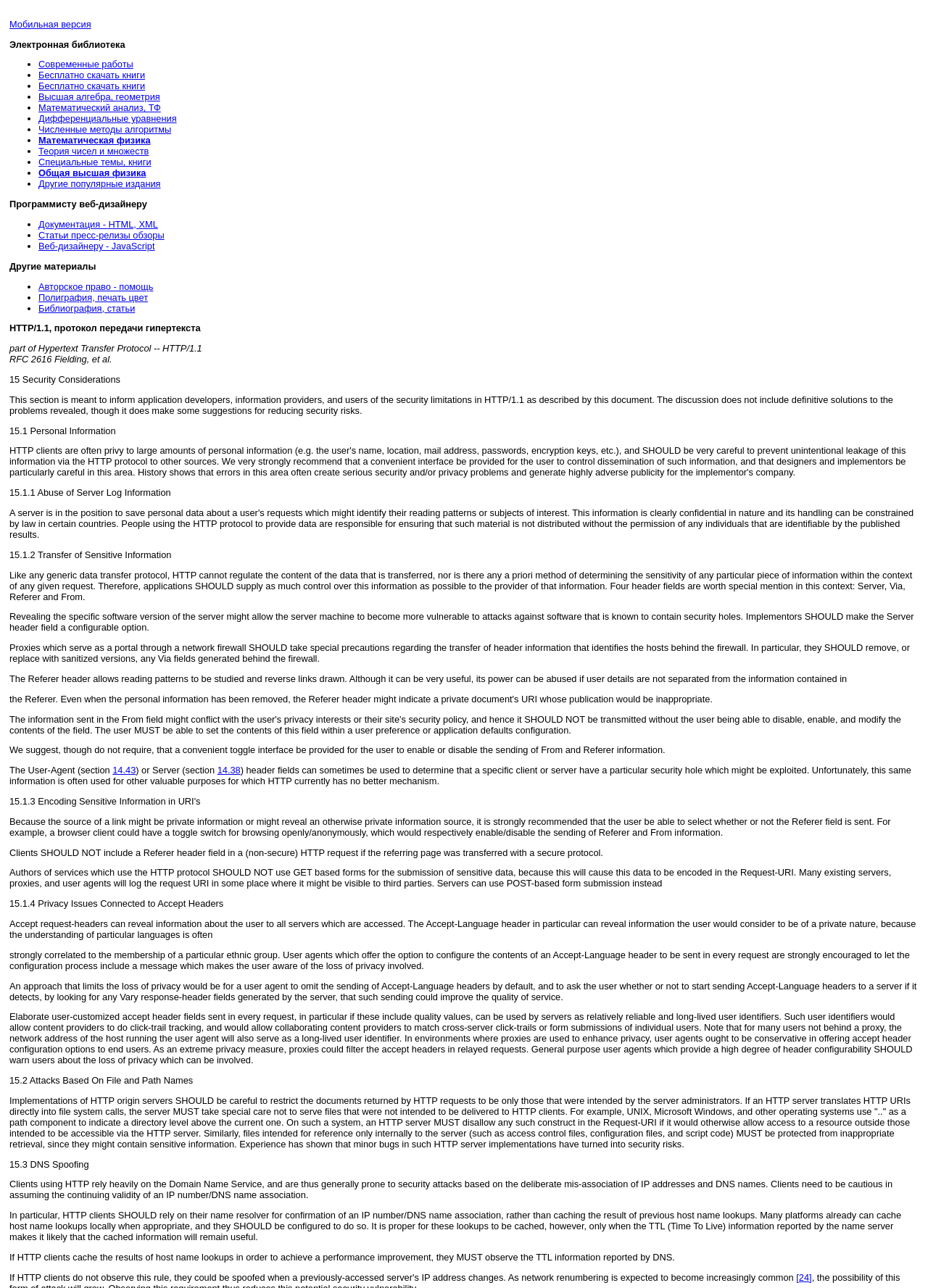Using the format (top-left x, top-left y, bottom-right x, bottom-right y), provide the bounding box coordinates for the described UI element. All values should be floating point numbers between 0 and 1: Общая высшая физика

[0.041, 0.13, 0.157, 0.139]